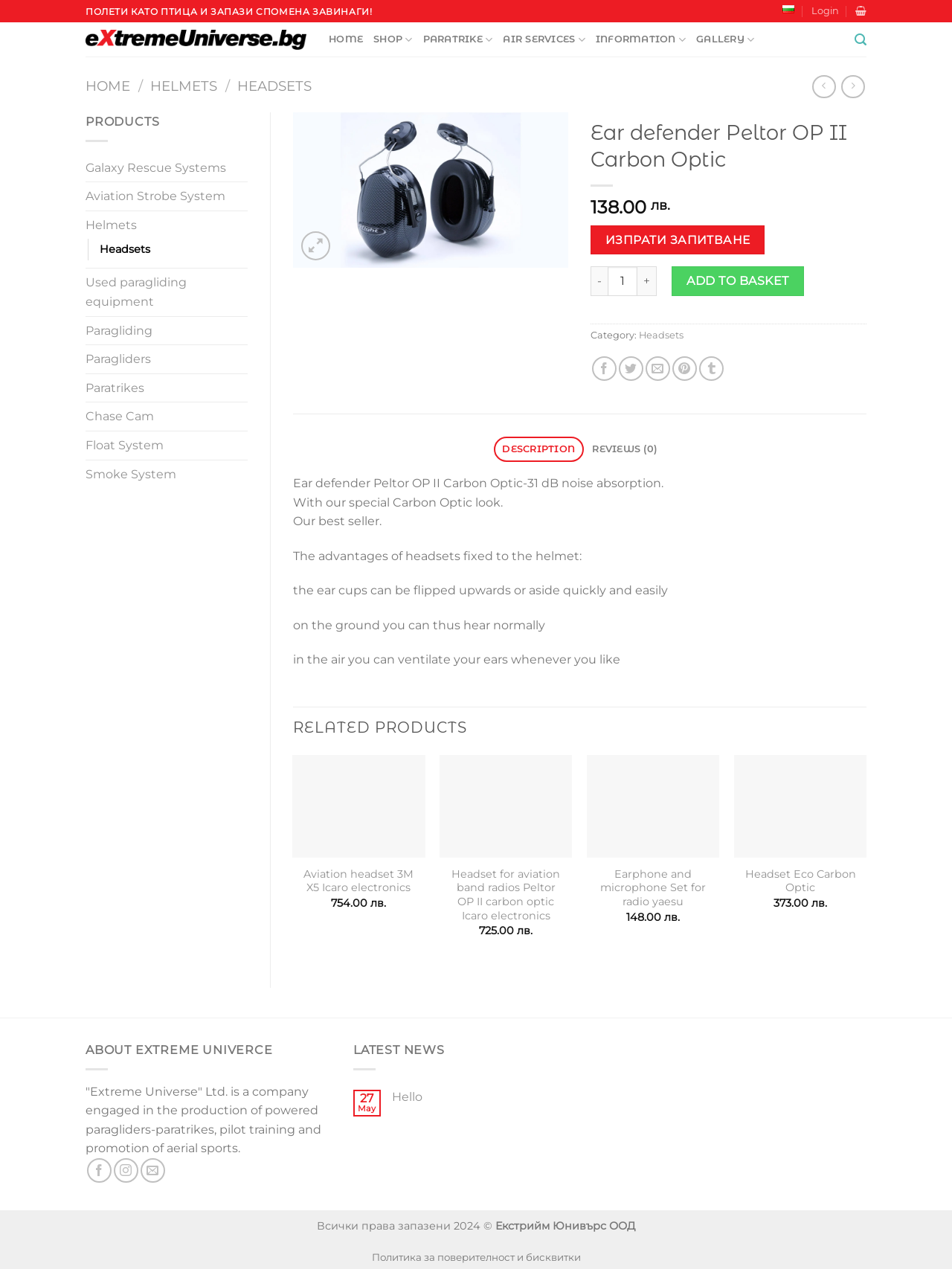How much does the ear defender cost?
Please provide a detailed answer to the question.

I found the answer by looking at the static text element on the webpage, which displays the price of the ear defender. The price is 138.00 лв., where лв. is the currency symbol.